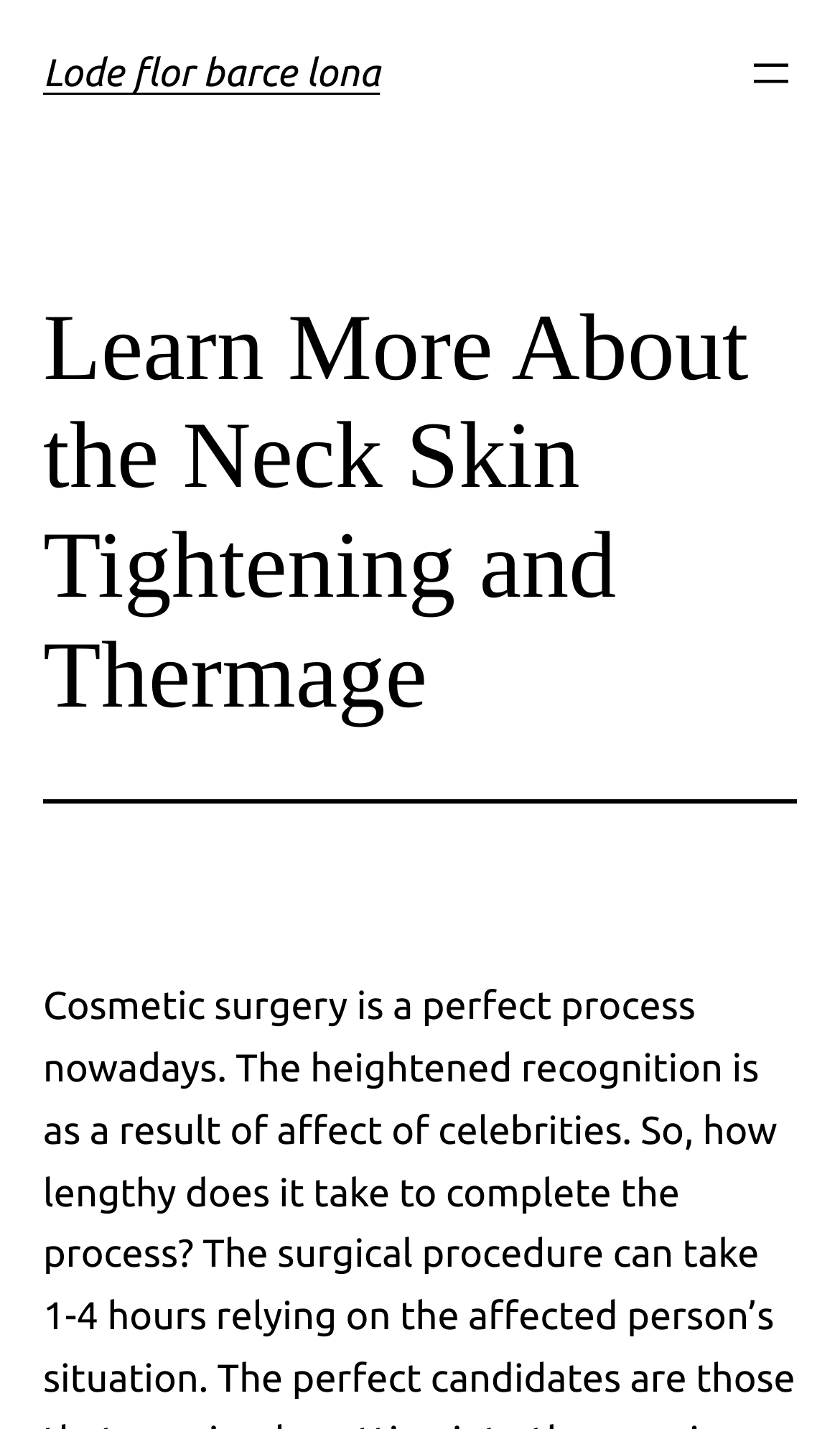Identify the coordinates of the bounding box for the element described below: "Lode flor barce lona". Return the coordinates as four float numbers between 0 and 1: [left, top, right, bottom].

[0.051, 0.036, 0.452, 0.066]